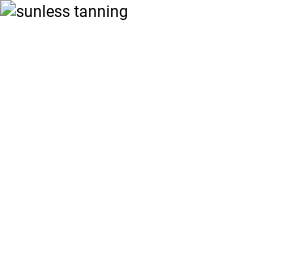Why is sunless tanning valuable?
Use the image to answer the question with a single word or phrase.

Avoid skin damage